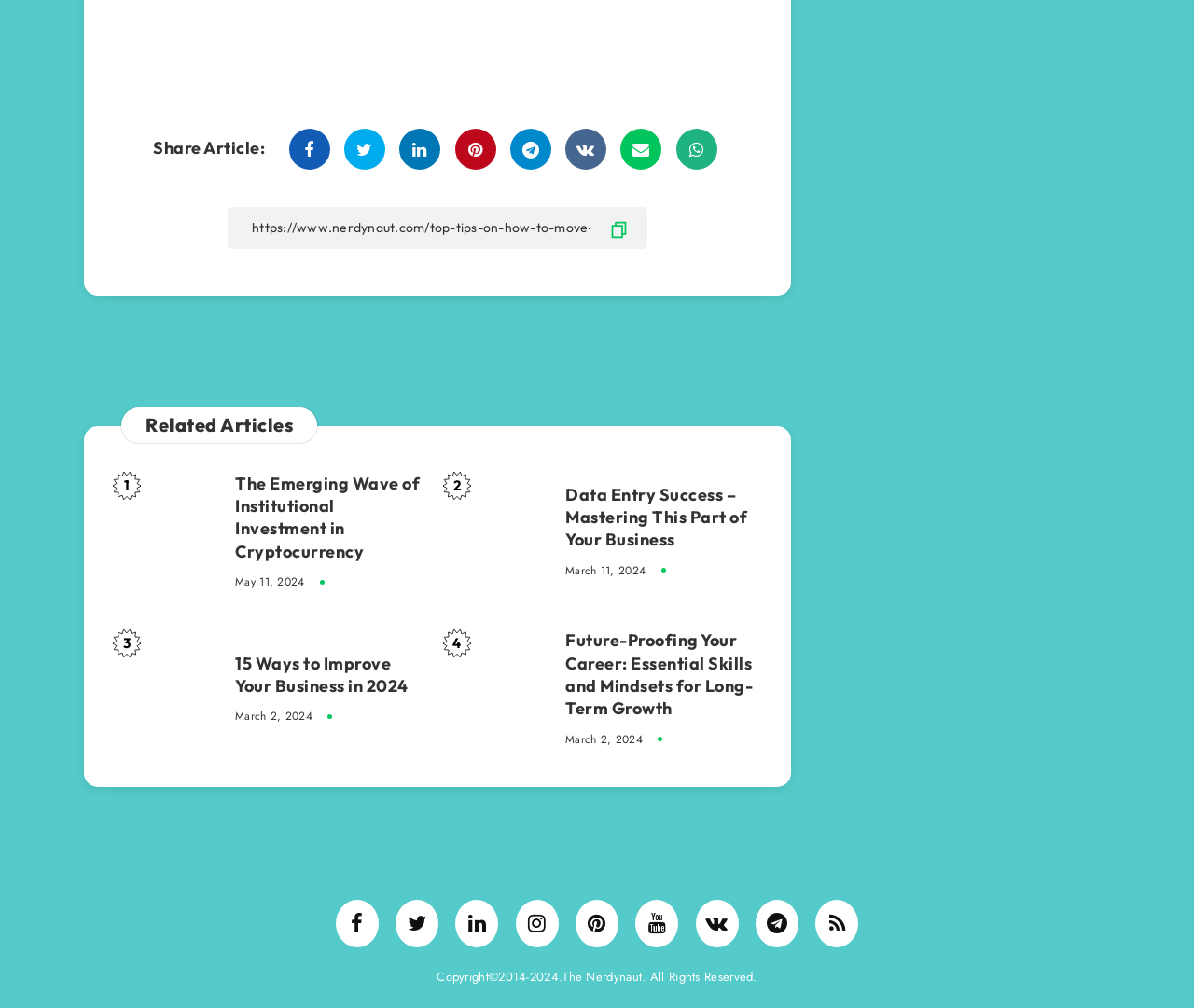Highlight the bounding box coordinates of the element you need to click to perform the following instruction: "Visit Facebook page."

[0.281, 0.893, 0.317, 0.94]